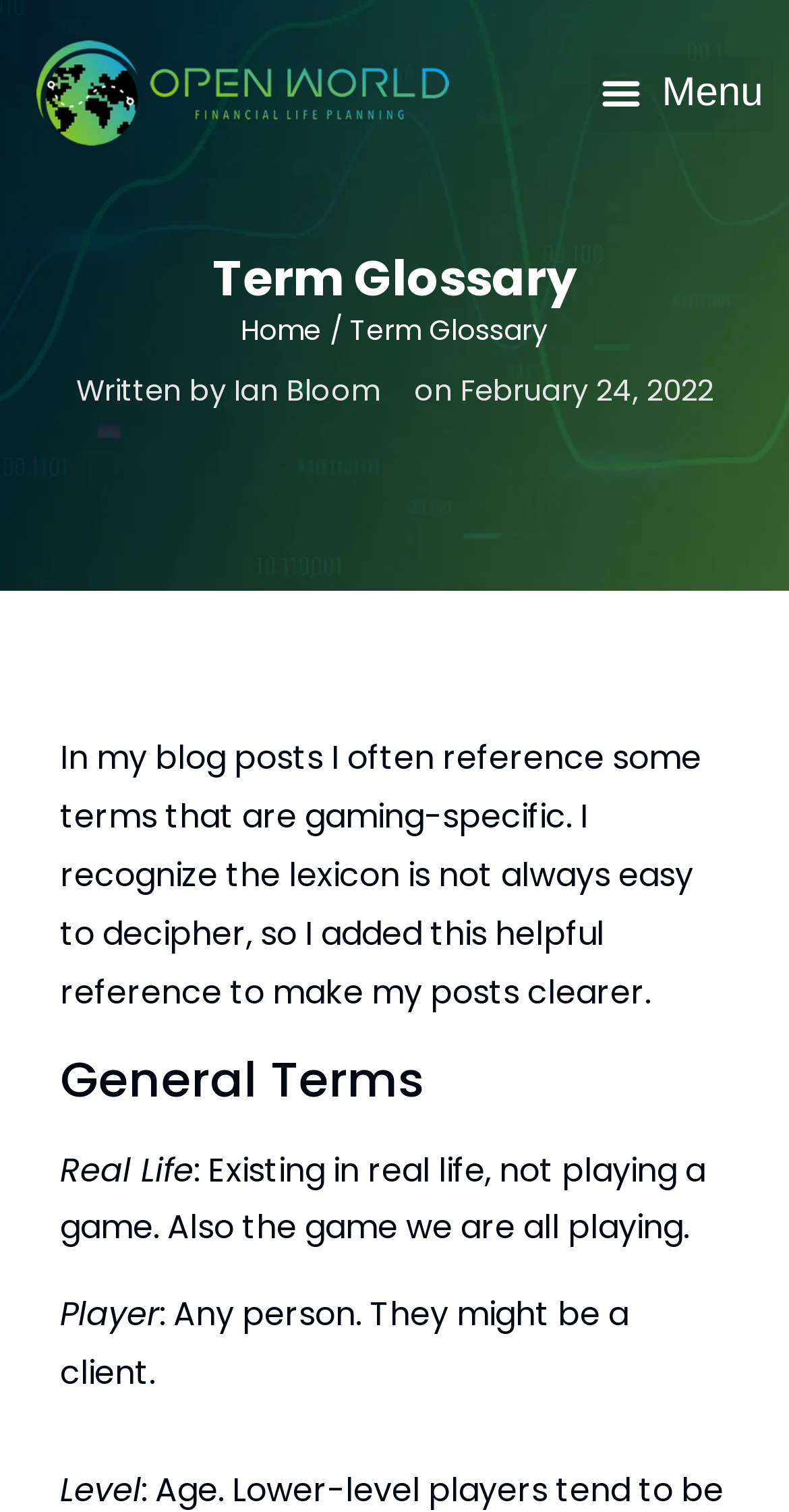What is the date of the latest article?
Can you provide a detailed and comprehensive answer to the question?

The date of the latest article can be found in the link 'on February 24, 2022' which is located below the main heading 'Term Glossary'.